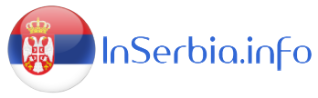What is the font style of the text 'InSerbia.info'?
Look at the image and construct a detailed response to the question.

The caption describes the font style of the text 'InSerbia.info' as modern and readable, emphasizing the platform's online presence.